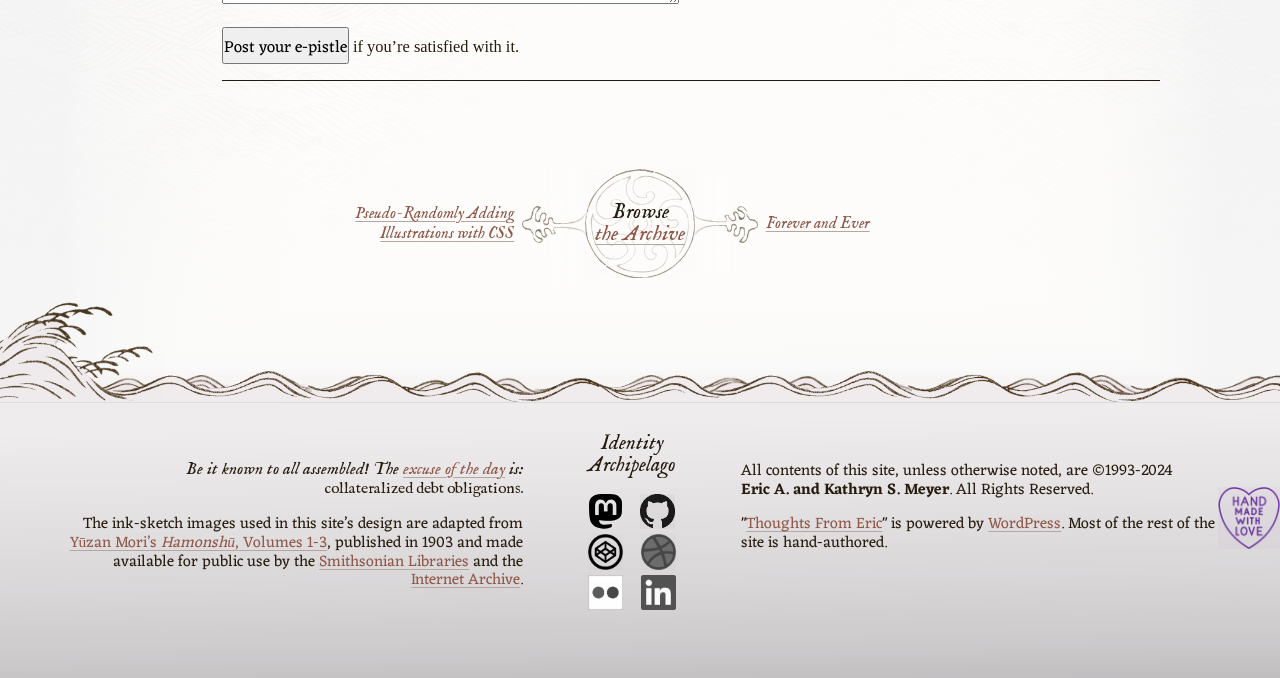Can you find the bounding box coordinates for the element that needs to be clicked to execute this instruction: "Post your e-pistle"? The coordinates should be given as four float numbers between 0 and 1, i.e., [left, top, right, bottom].

[0.173, 0.04, 0.273, 0.094]